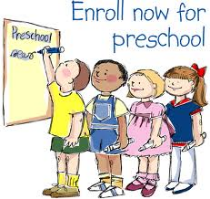Answer the question using only a single word or phrase: 
What is the boy in denim overalls doing?

Looking on